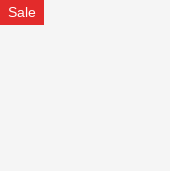Outline with detail what the image portrays.

The image prominently features a red "Sale" label, signaling a discount or special offer on products available at ProHorse. This eye-catching badge is likely part of a promotional campaign aimed at attracting customers to explore discounted equestrian goods, such as the Passier Young Star Dressage Saddle or other related items. Positioned against a neutral background, the bold font and color of the label effectively draw attention to ongoing sales, urging shoppers to take advantage of current deals while they last. This visual element plays a crucial role in enhancing the overall shopping experience by highlighting limited-time offers and enticing potential buyers to engage with the advertised products.